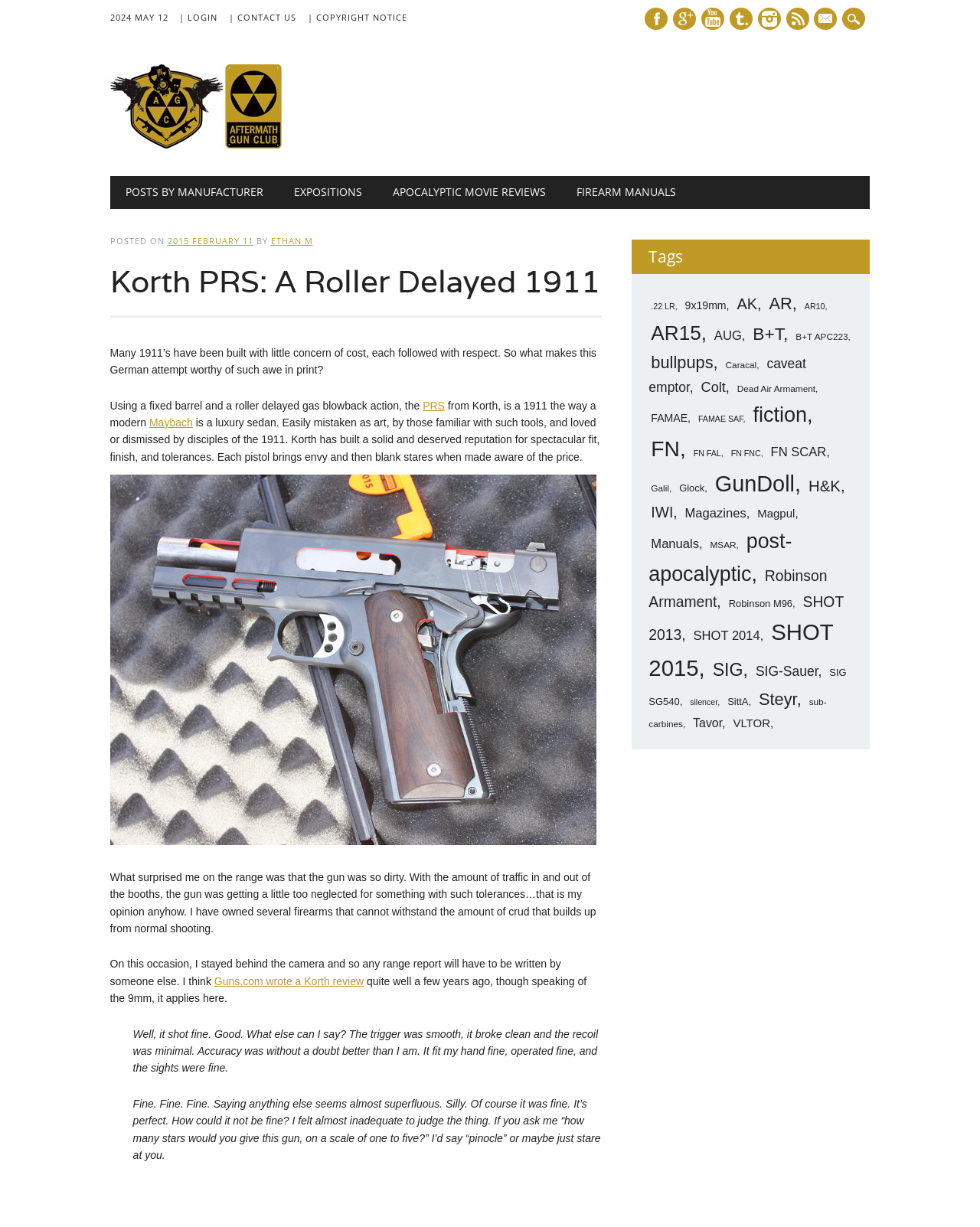Identify the bounding box coordinates of the element that should be clicked to fulfill this task: "View the post about 9x19mm". The coordinates should be provided as four float numbers between 0 and 1, i.e., [left, top, right, bottom].

[0.697, 0.242, 0.746, 0.256]